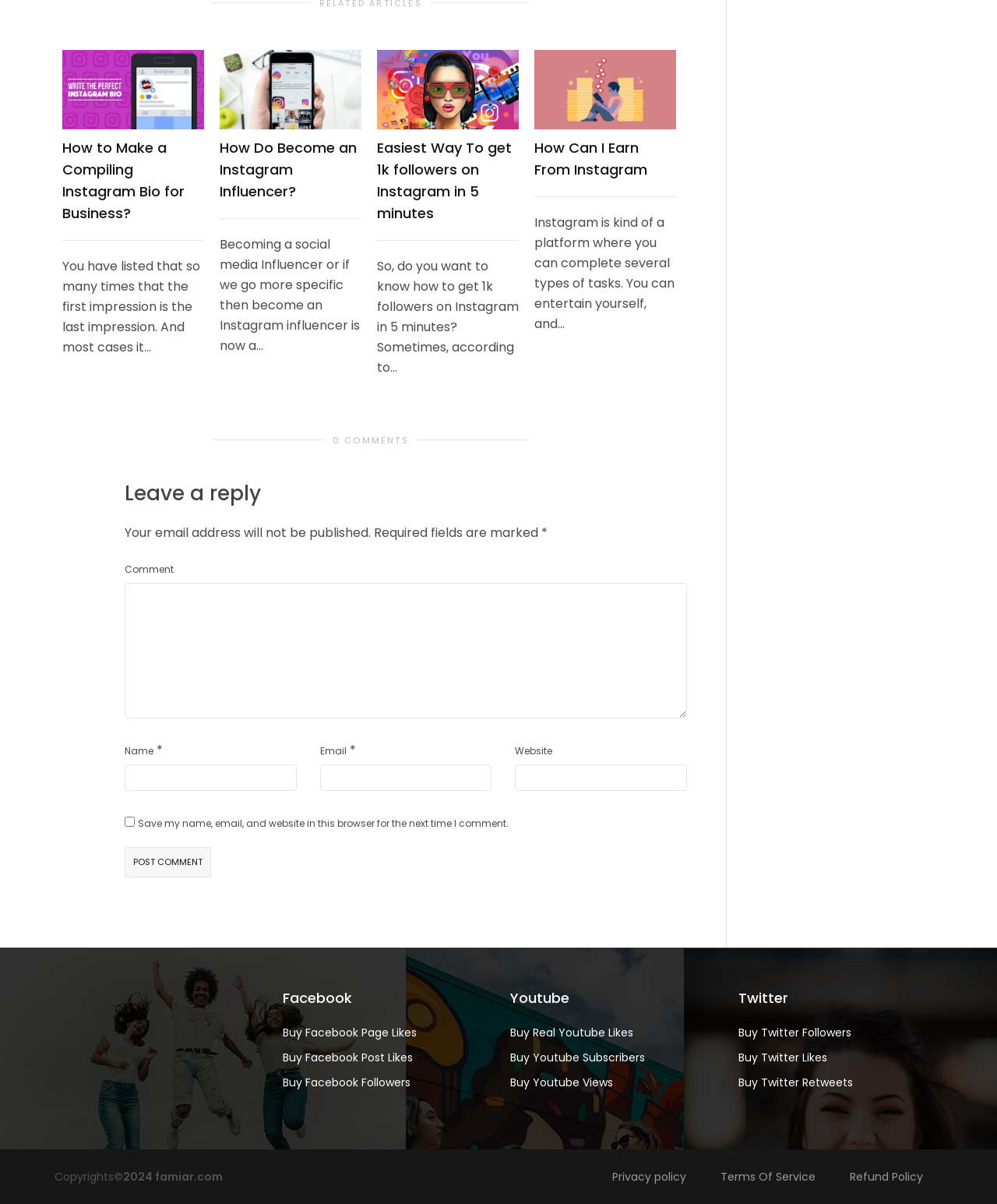What social media platforms are mentioned in the complementary section?
Answer with a single word or phrase, using the screenshot for reference.

Facebook, Youtube, Twitter